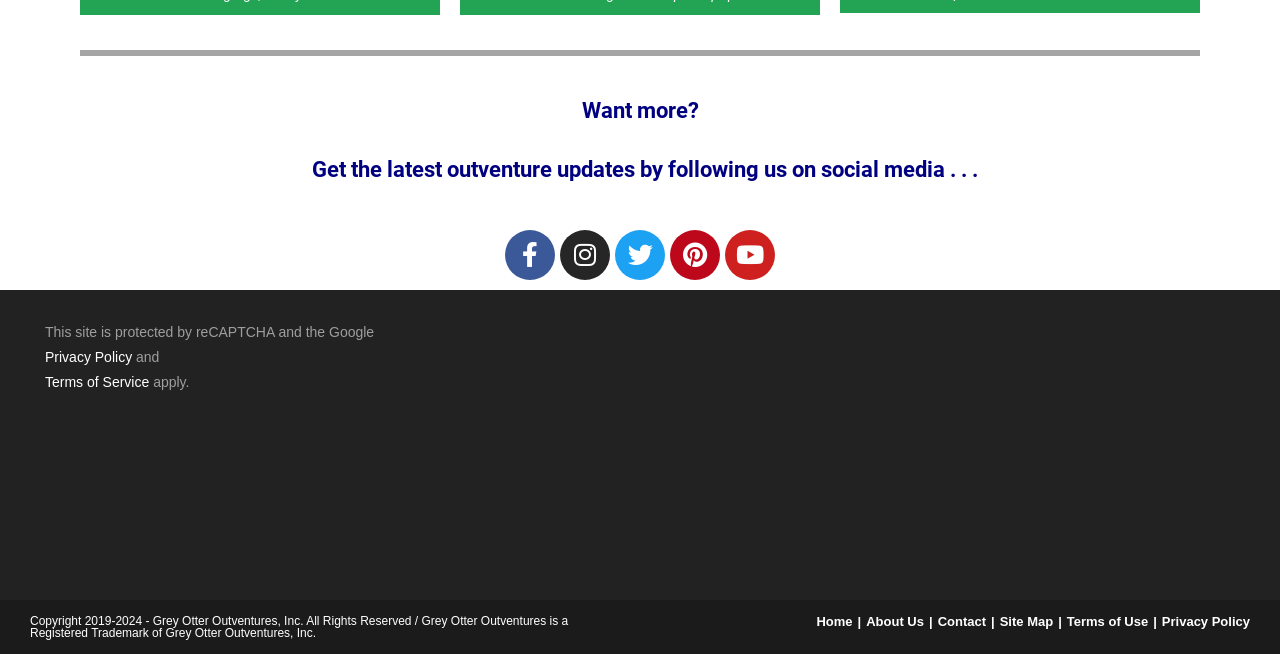Determine the bounding box coordinates for the area that needs to be clicked to fulfill this task: "Contact us". The coordinates must be given as four float numbers between 0 and 1, i.e., [left, top, right, bottom].

[0.733, 0.939, 0.77, 0.962]